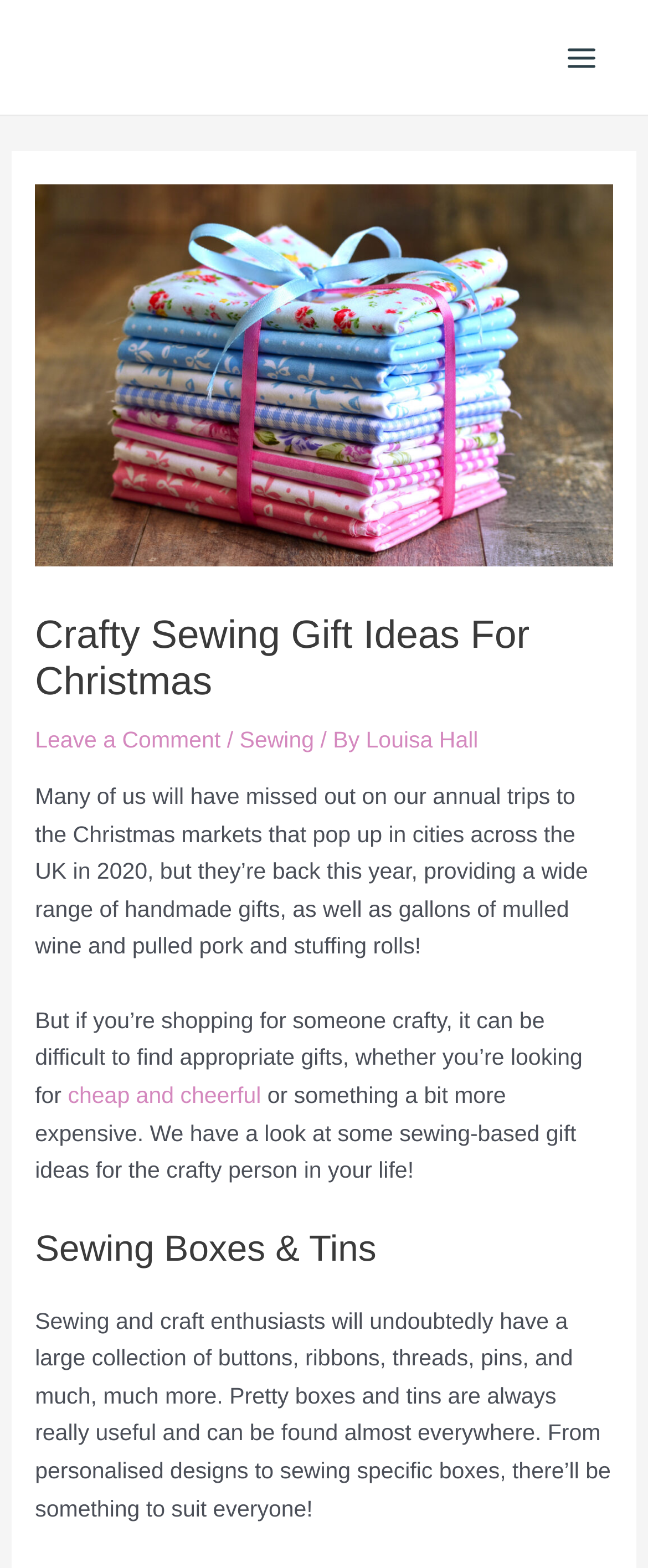Answer the question with a single word or phrase: 
Who is the author of the article?

Louisa Hall